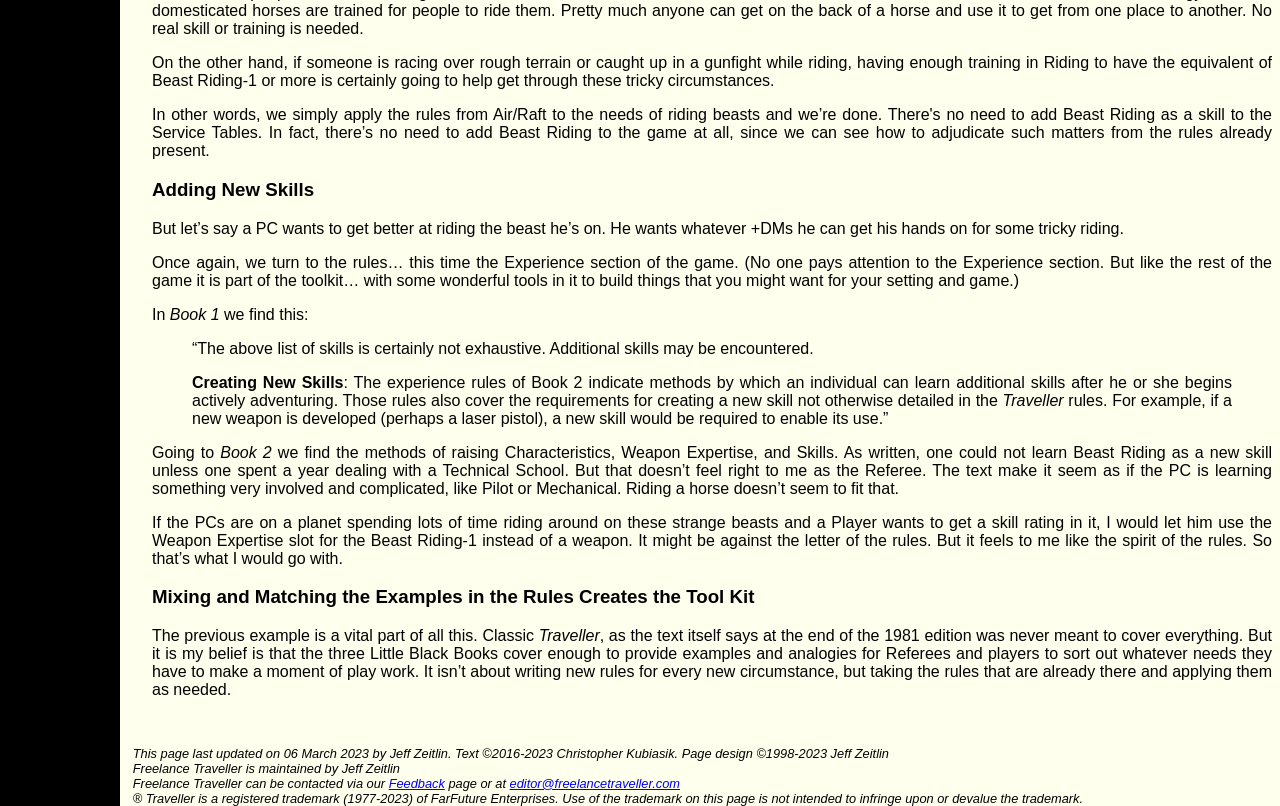Who is the author of this webpage?
Please answer the question with a detailed and comprehensive explanation.

The webpage credits Jeff Zeitlin as the author, as indicated by the text 'This page last updated on 06 March 2023 by Jeff Zeitlin'.